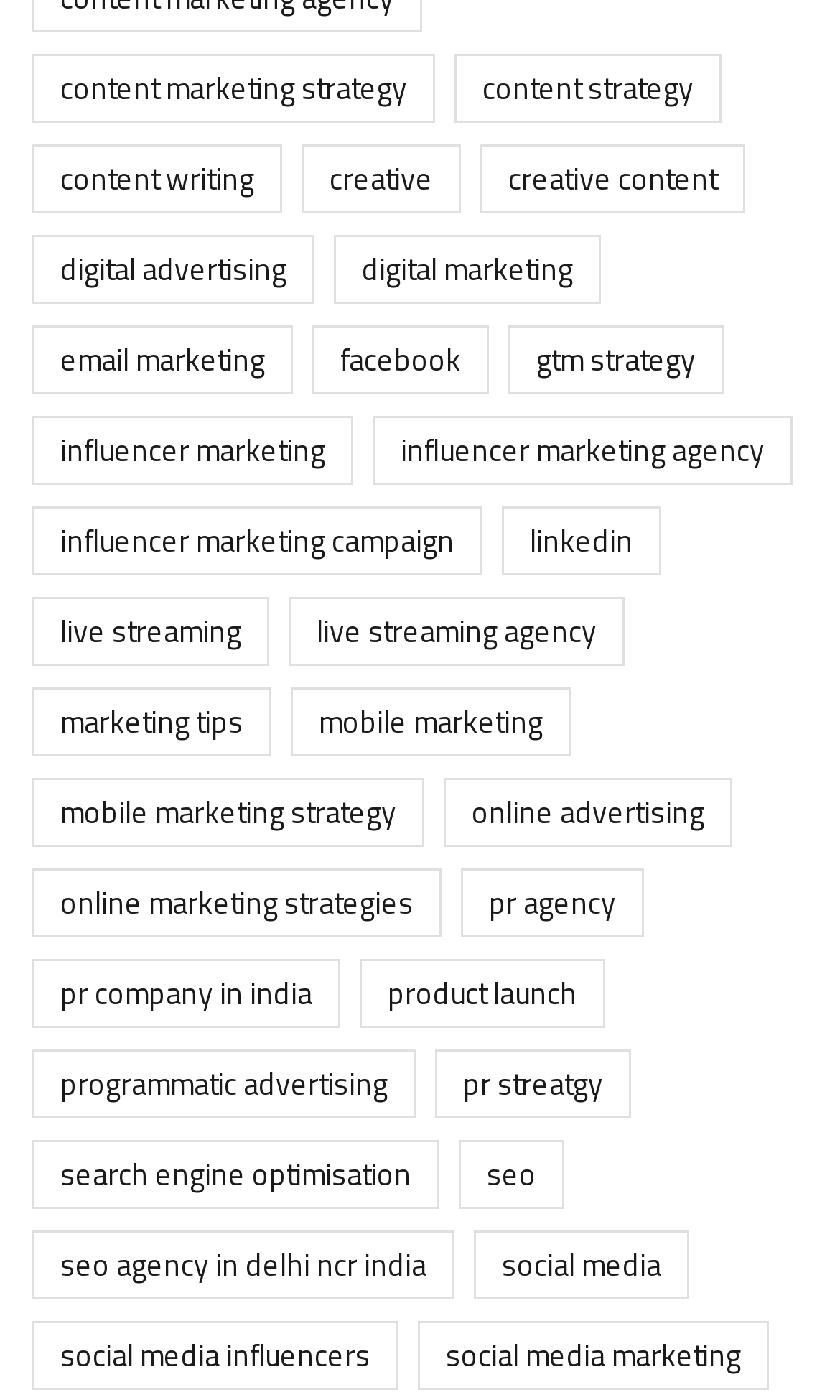Pinpoint the bounding box coordinates of the clickable element to carry out the following instruction: "Discover social media marketing."

[0.497, 0.943, 0.915, 0.993]